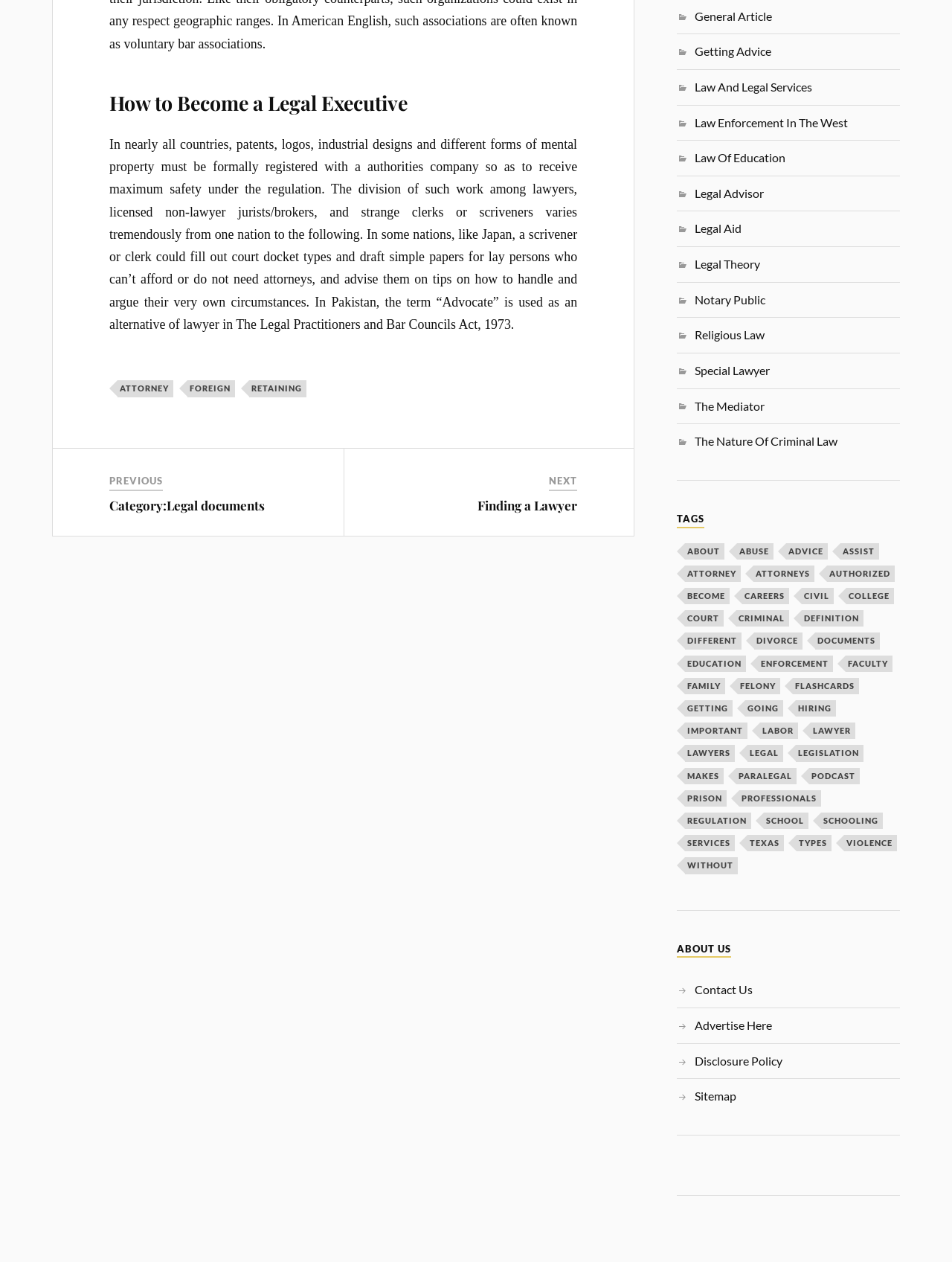How many links are related to 'attorney' on this webpage?
Look at the image and answer the question with a single word or phrase.

2